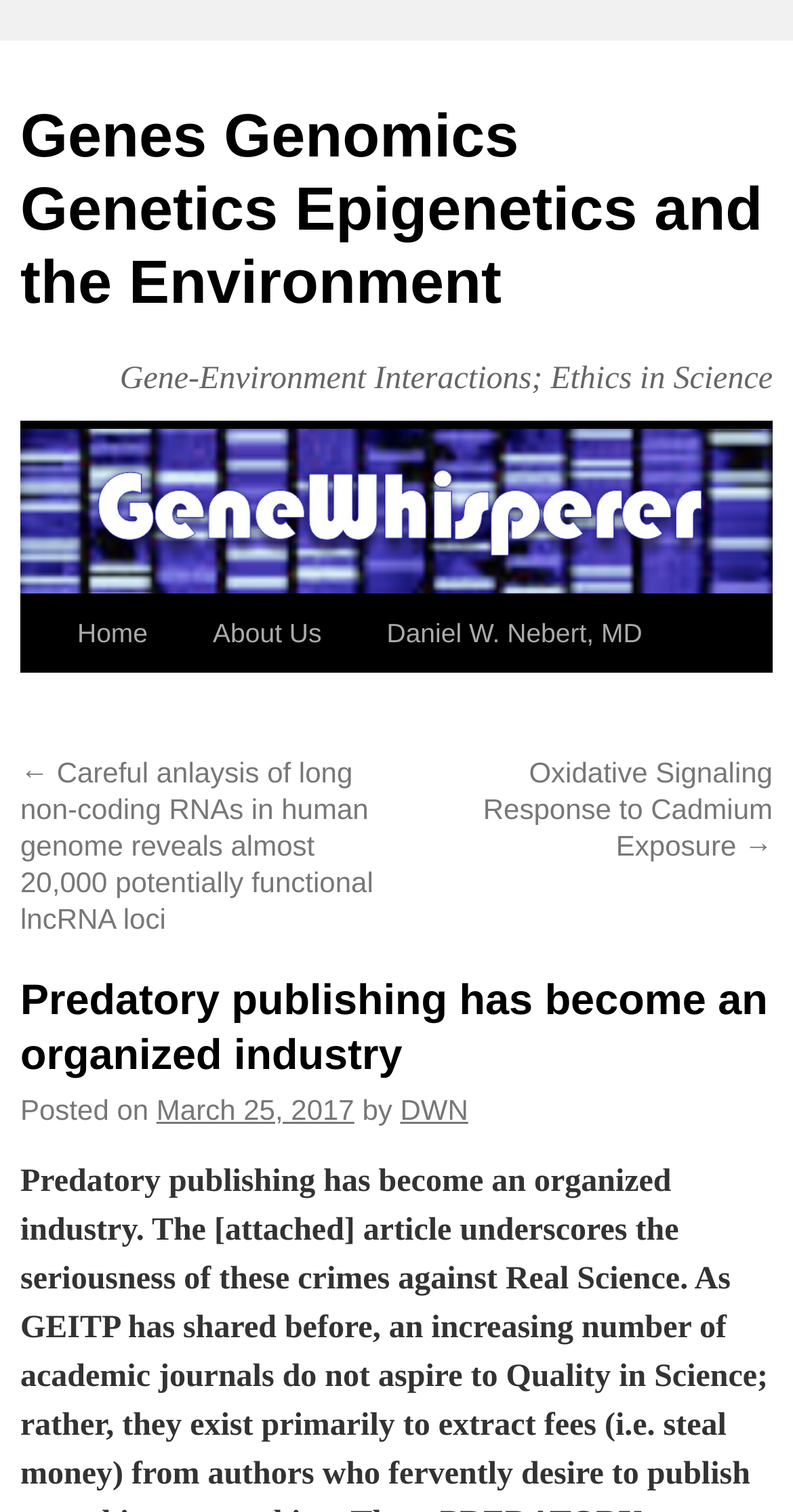Generate a comprehensive caption for the webpage you are viewing.

The webpage appears to be a blog post or article discussing predatory publishing in the scientific community. At the top of the page, there is a header section with a link to "Genes Genomics Genetics Epigenetics and the Environment" and a subtitle "Gene-Environment Interactions; Ethics in Science". Below this, there is a navigation menu with links to "Home", "About Us", and "Daniel W. Nebert, MD".

The main content of the page is divided into two sections. On the left side, there are two links to previous and next articles, "← Careful analysis of long non-coding RNAs in human genome reveals almost 20,000 potentially functional lncRNA loci" and "Oxidative Signaling Response to Cadmium Exposure →". On the right side, there is a heading "Predatory publishing has become an organized industry" followed by a posting date "March 25, 2017" and the author's name "DWN".

The main article text starts below the heading, with a brief introduction to the topic of predatory publishing. The text is divided into several paragraphs, with the first paragraph discussing the seriousness of predatory publishing and its impact on real science. The second paragraph appears to continue the discussion, mentioning that many academic journals prioritize extracting fees from authors over promoting quality in science.

There are no images on the page, but the text is well-organized and easy to follow. The layout is clean, with clear headings and concise text. Overall, the webpage appears to be a serious and informative discussion on the topic of predatory publishing in the scientific community.